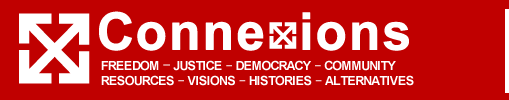Offer a detailed explanation of what is depicted in the image.

The image features the logo of "Connexions," presented on a vibrant red background. The logo prominently displays the word "Connexions" in bold white letters, showcasing a distinctive design that emphasizes the theme of connection and community. Surrounding the text are symbols of unity, incorporating geometric elements that may represent various social and cultural connections. Below the logo, a series of keywords—"FREEDOM," "JUSTICE," "DEMOCRACY," "COMMUNITY," "RESOURCES," "VISIONS," "HISTORIES," and "ALTERNATIVES"—are listed, articulating the organization's mission and values. This striking visual effectively communicates the ethos of Connexions, which is dedicated to fostering social justice and providing valuable resources for community engagement and awareness.